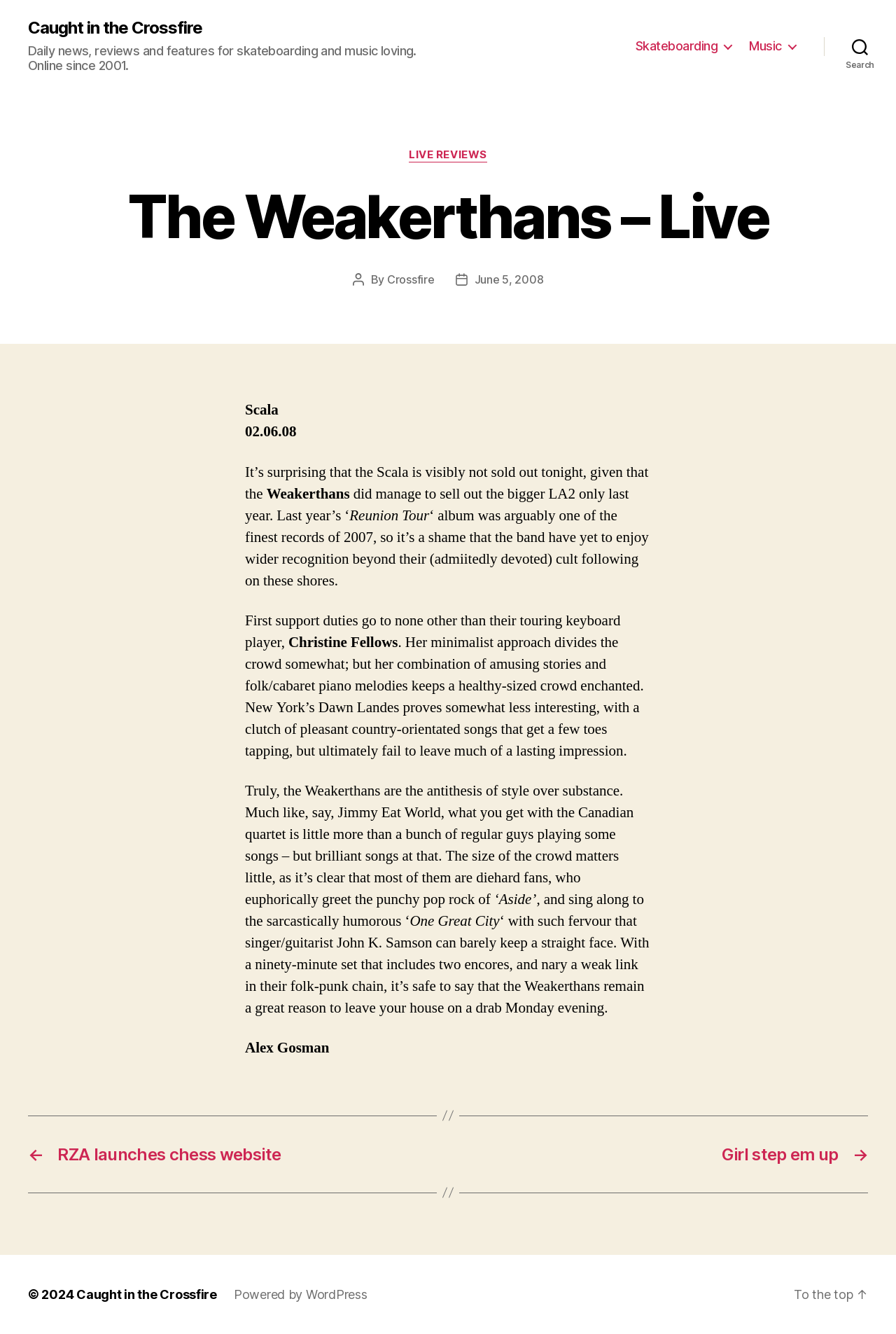Analyze and describe the webpage in a detailed narrative.

This webpage is about a live music review of The Weakerthans, a Canadian band, at Scala on June 2, 2008. At the top of the page, there is a horizontal navigation bar with links to "Skateboarding" and "Music" categories. On the top-right corner, there is a search button. 

Below the navigation bar, there is a main article section that takes up most of the page. The article has a header section with the title "The Weakerthans – Live" and some metadata, including the post author and date. 

The article itself is a review of the live concert, describing the performance of the band and the opening acts. The text is divided into several paragraphs, with the reviewer discussing the band's music, the crowd's reaction, and the overall experience. There are no images on the page.

On the right side of the article, there is a section with links to other posts, including "RZA launches chess website" and "Girl step em up". At the very bottom of the page, there is a footer section with copyright information, a link to the website's homepage, and a link to the WordPress platform. There is also a "To the top" link on the bottom-right corner.